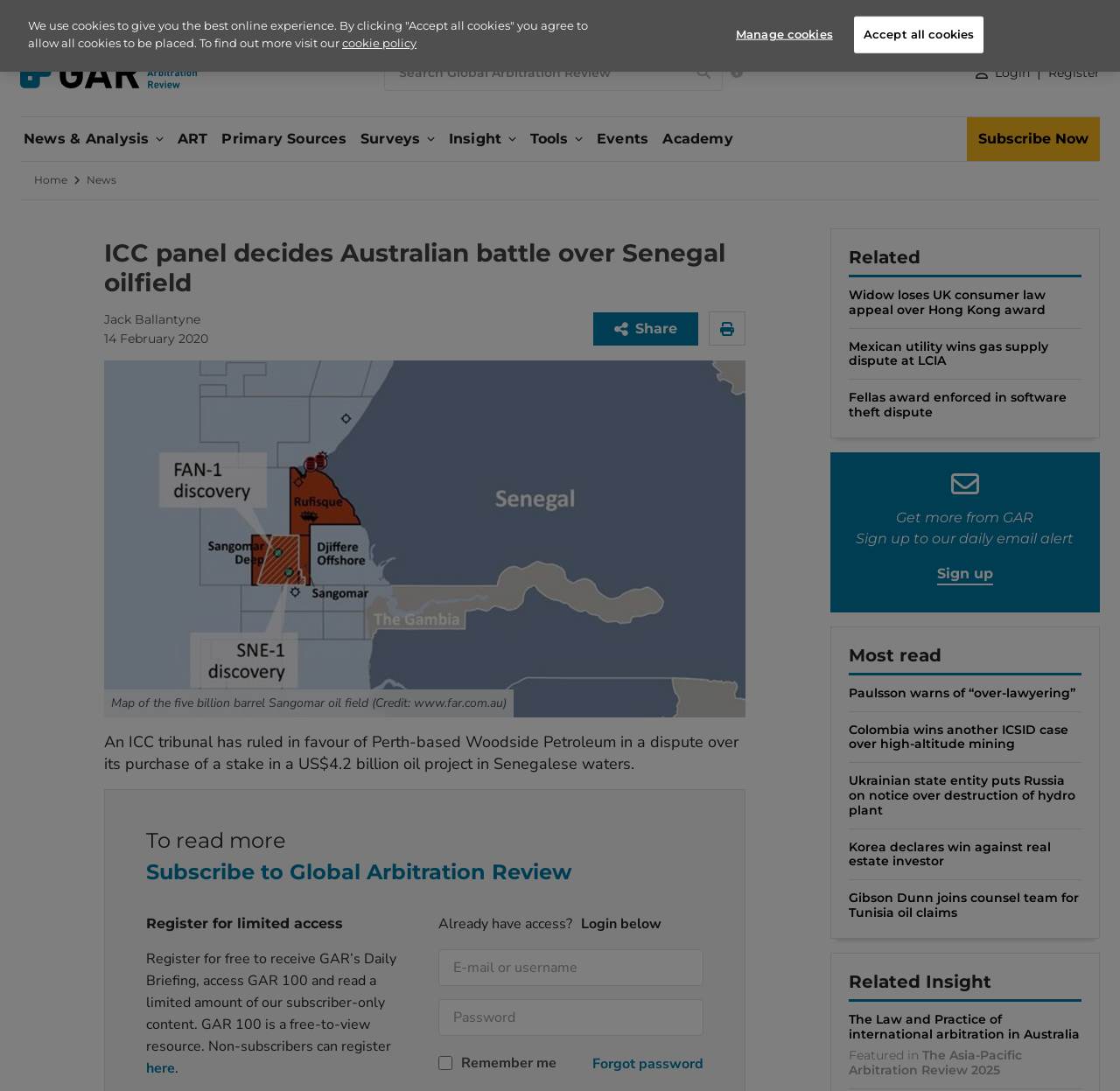What is the main title displayed on this webpage?

ICC panel decides Australian battle over Senegal oilfield